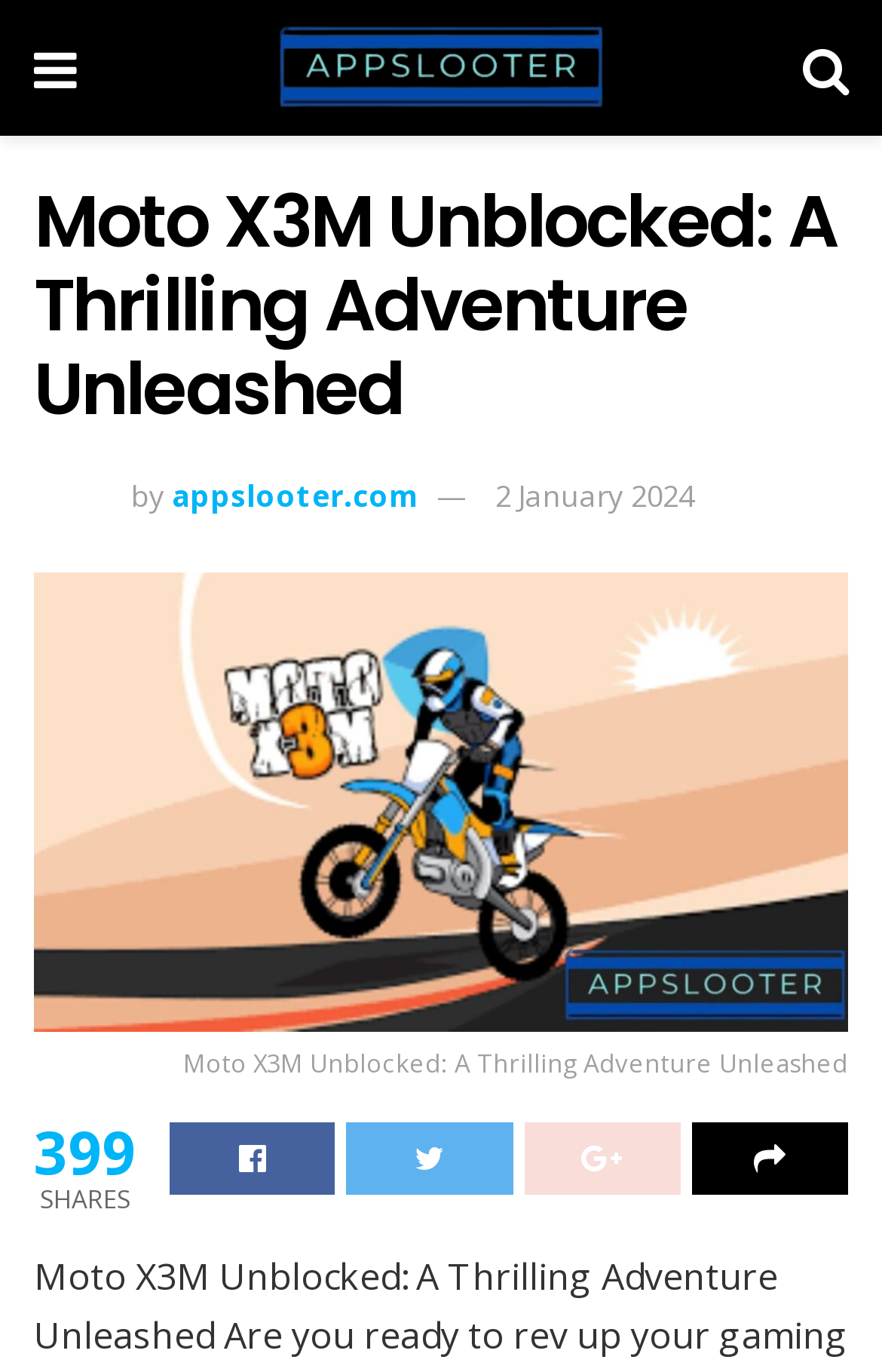Bounding box coordinates are to be given in the format (top-left x, top-left y, bottom-right x, bottom-right y). All values must be floating point numbers between 0 and 1. Provide the bounding box coordinate for the UI element described as: appslooter.com

[0.195, 0.347, 0.472, 0.376]